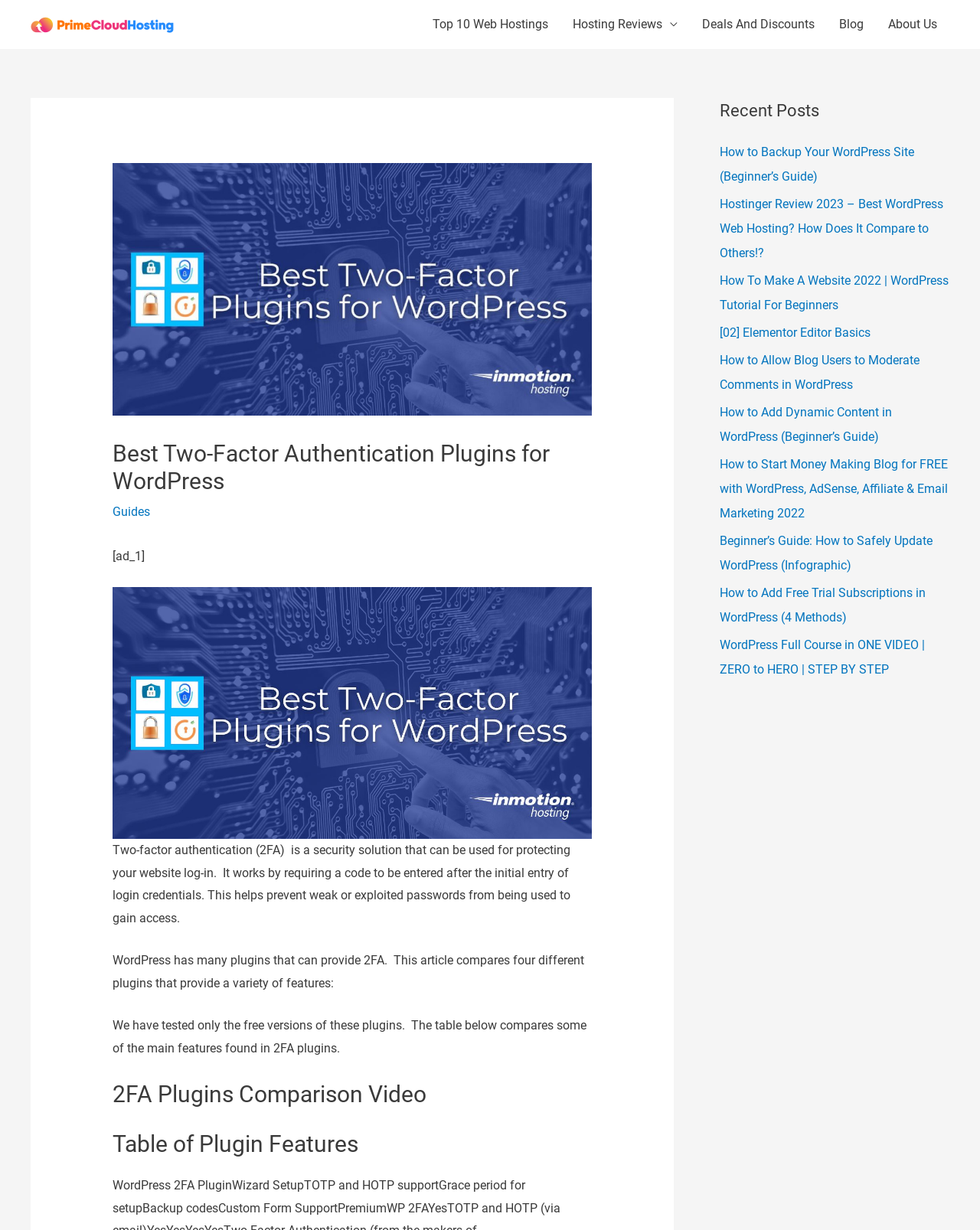Find and specify the bounding box coordinates that correspond to the clickable region for the instruction: "Explore the Hosting Reviews section".

[0.572, 0.0, 0.704, 0.04]